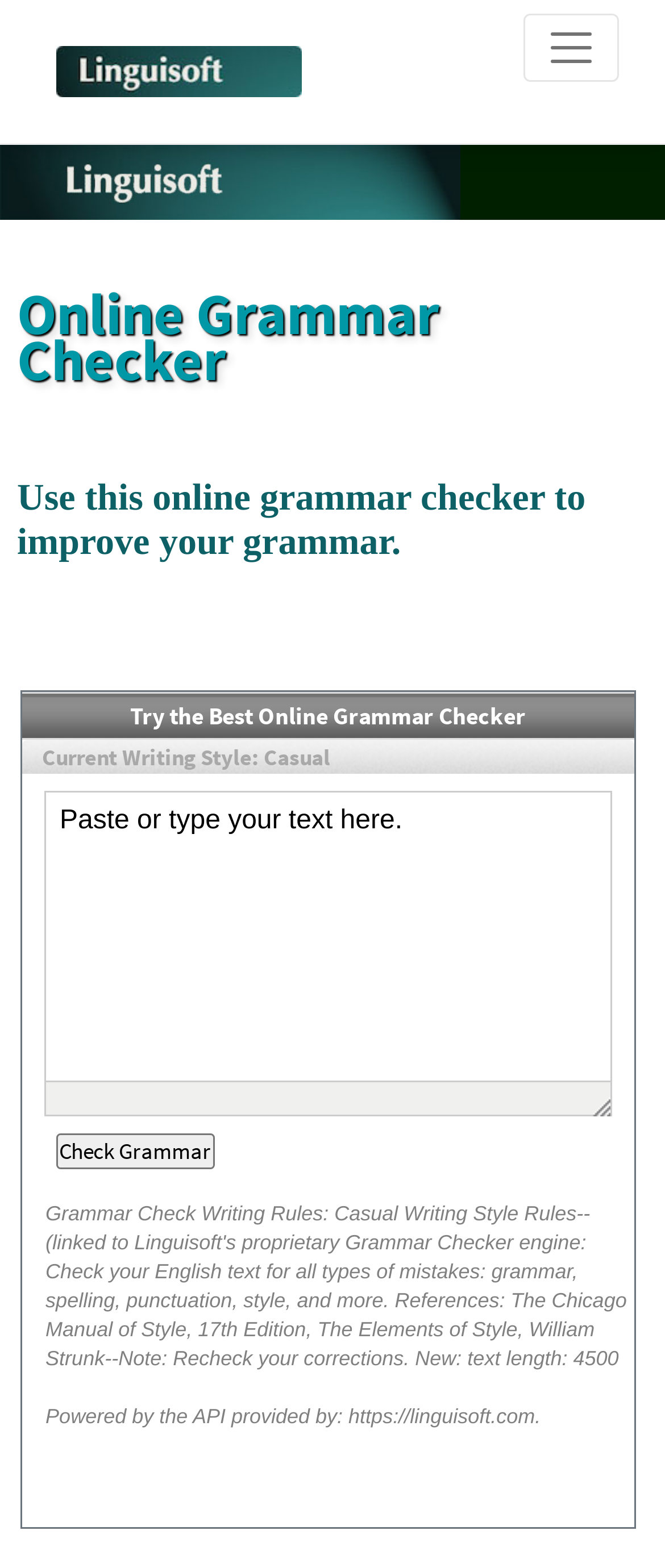Could you please study the image and provide a detailed answer to the question:
What is the current writing style?

The webpage indicates that the current writing style is casual, as shown in the text 'Current Writing Style: Casual' and 'Grammar Check Writing Rules: Casual Writing Style Rules'.